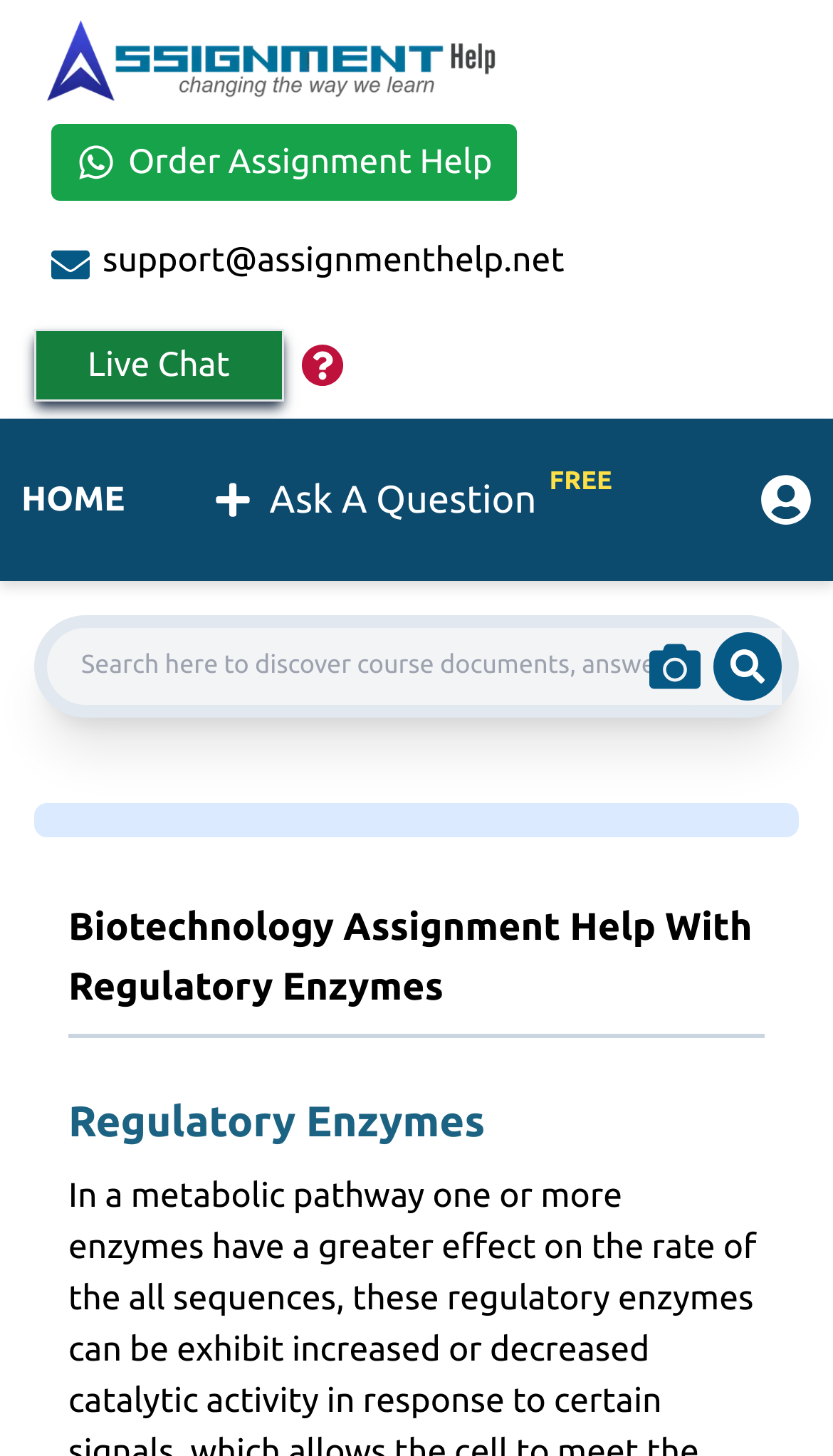Can you find the bounding box coordinates for the element that needs to be clicked to execute this instruction: "Search for biotechnology assignment help"? The coordinates should be given as four float numbers between 0 and 1, i.e., [left, top, right, bottom].

[0.056, 0.431, 0.938, 0.484]